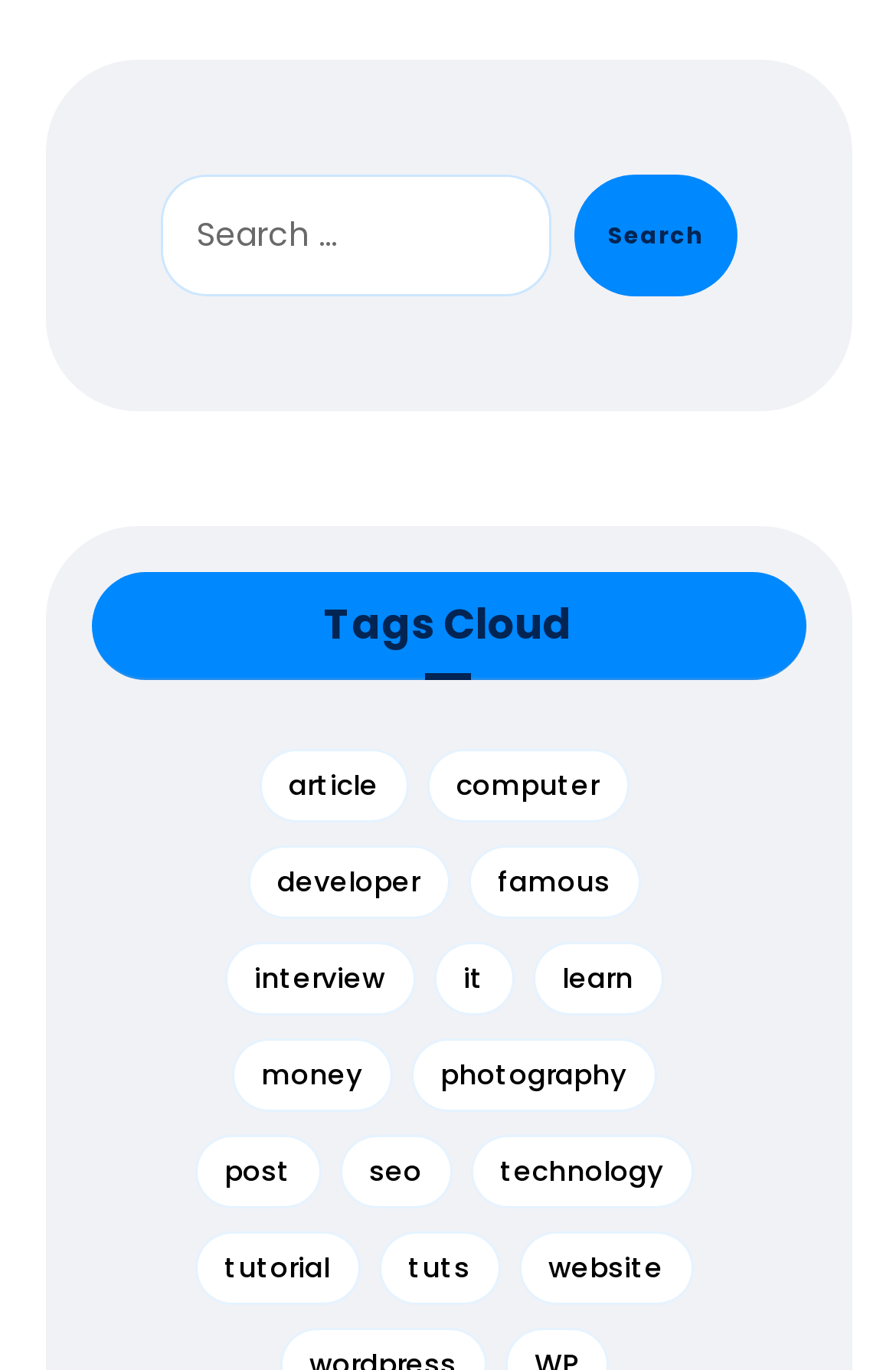What is the most popular tag?
Please provide a detailed and thorough answer to the question.

I looked at the links under the 'Tags Cloud' heading and found that the tag 'learn' has 4 items, which is the highest number of items among all tags.